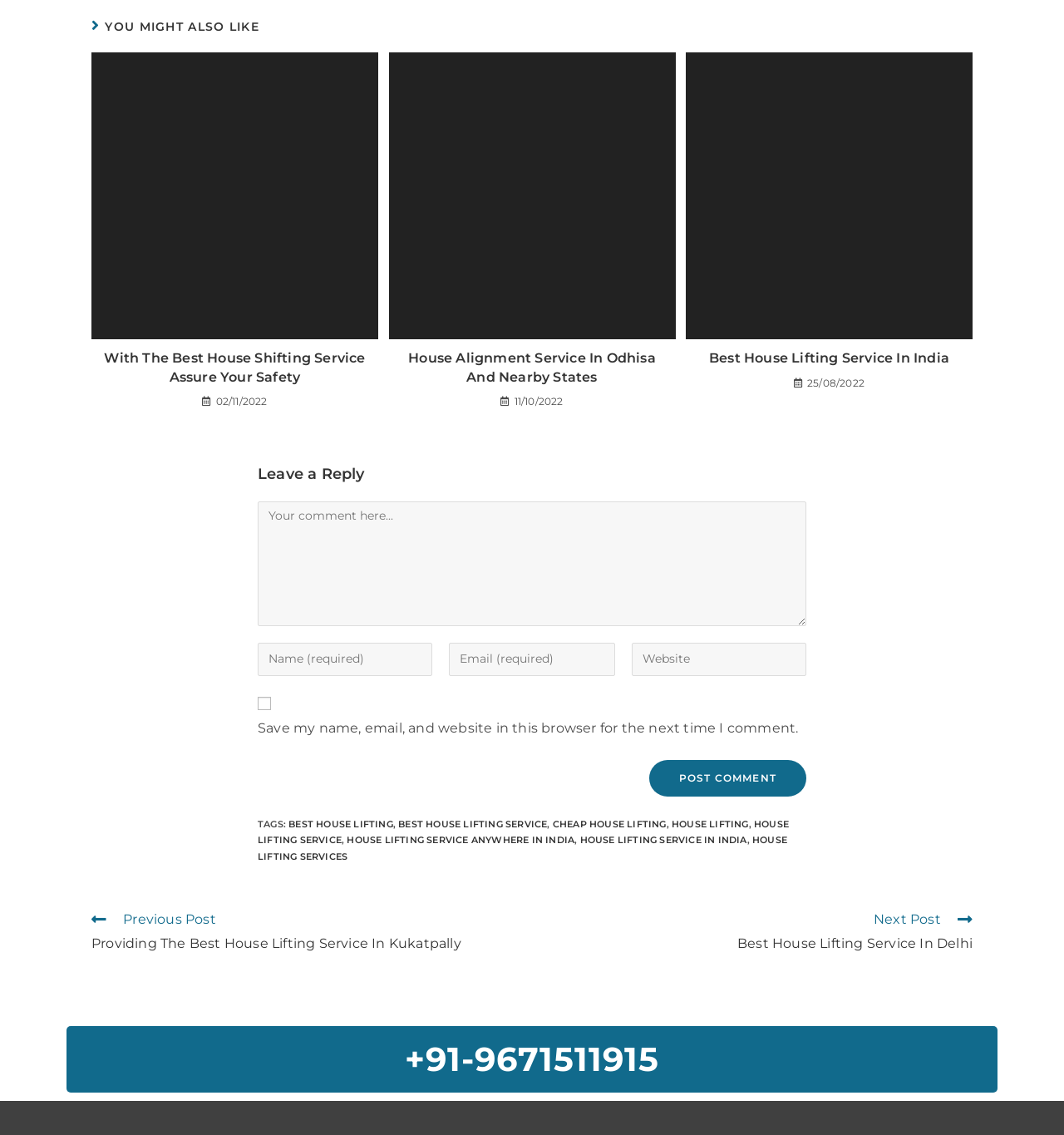Calculate the bounding box coordinates for the UI element based on the following description: "+91-9671511915". Ensure the coordinates are four float numbers between 0 and 1, i.e., [left, top, right, bottom].

[0.062, 0.904, 0.938, 0.962]